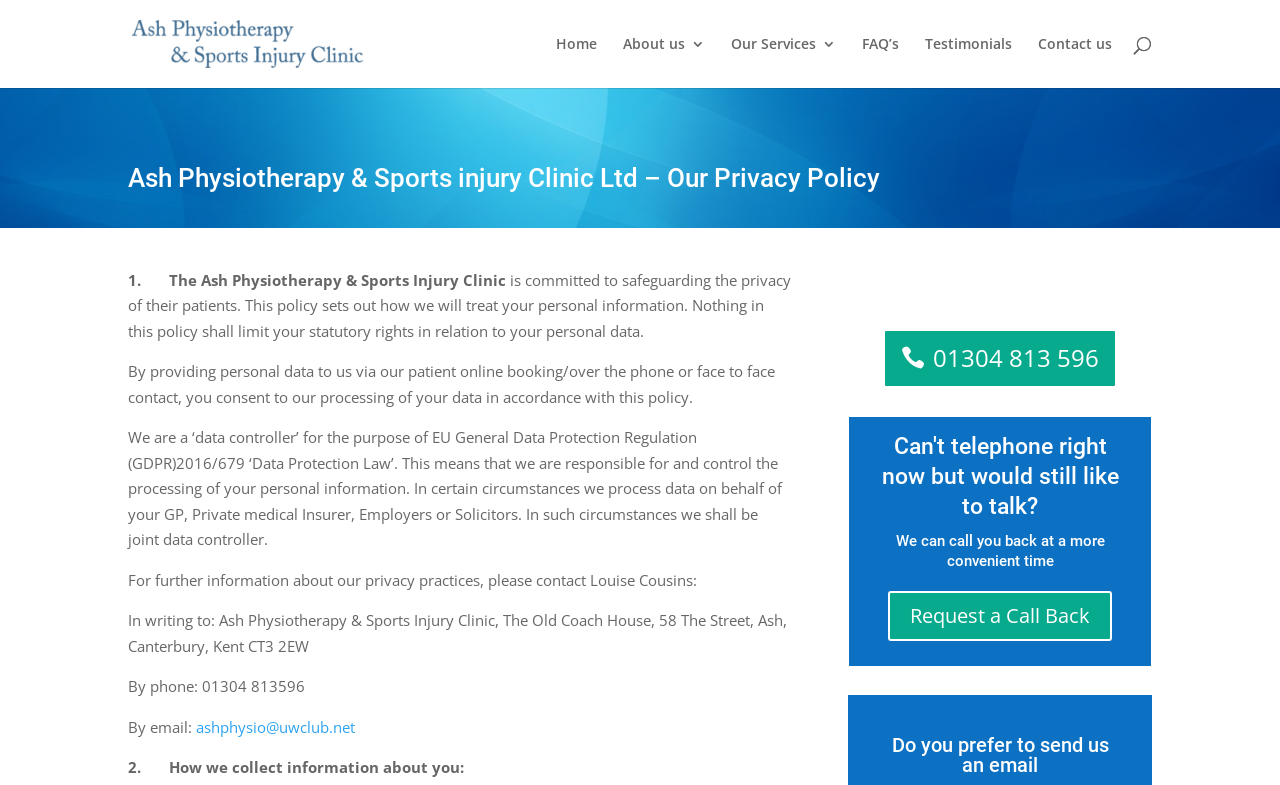Identify the bounding box coordinates of the region I need to click to complete this instruction: "Click on Home".

[0.434, 0.047, 0.466, 0.112]